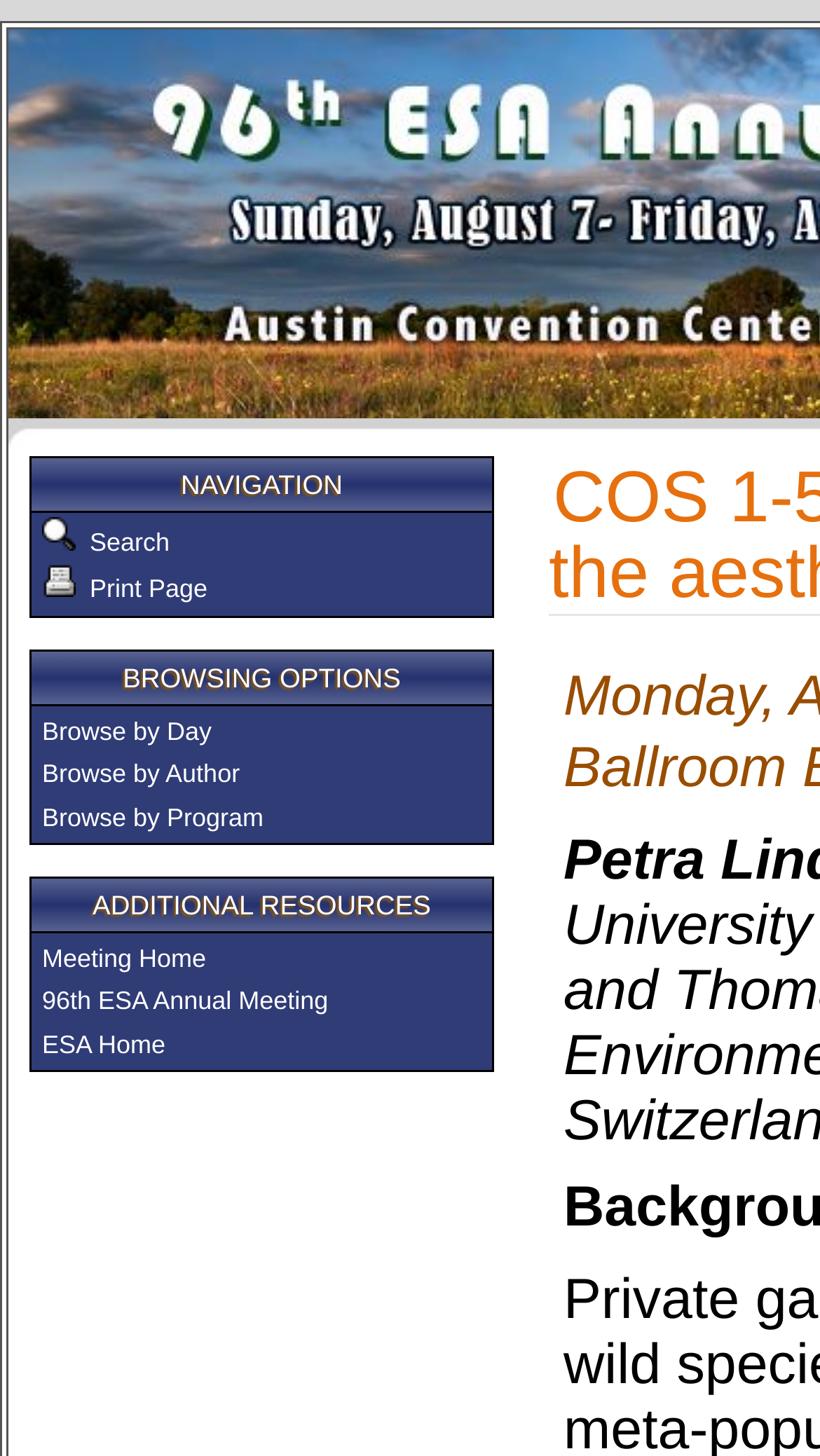Respond to the question with just a single word or phrase: 
How many additional resources are provided?

Three